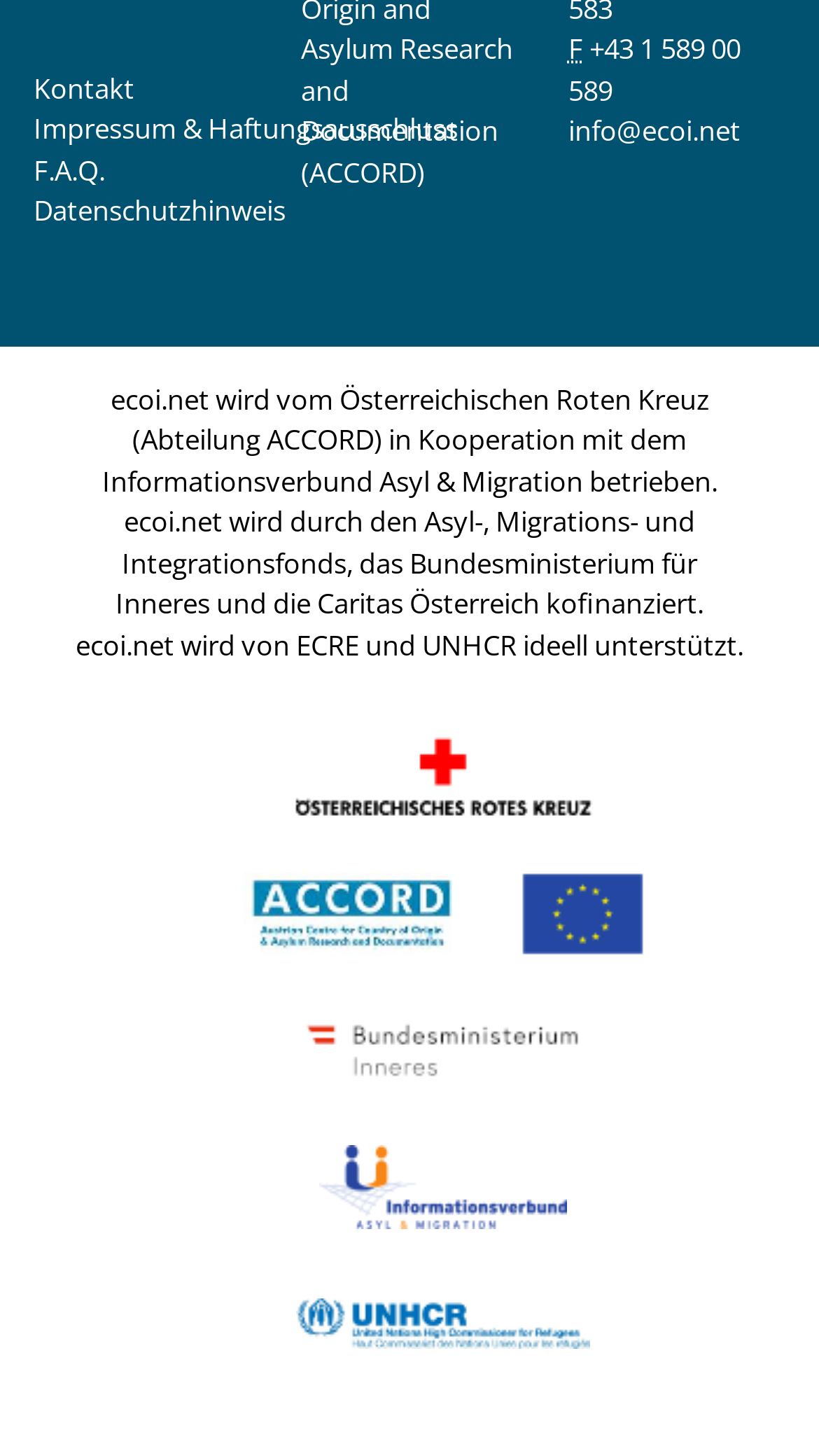Please find the bounding box coordinates of the clickable region needed to complete the following instruction: "view Datenschutzhinweis". The bounding box coordinates must consist of four float numbers between 0 and 1, i.e., [left, top, right, bottom].

[0.041, 0.131, 0.349, 0.157]